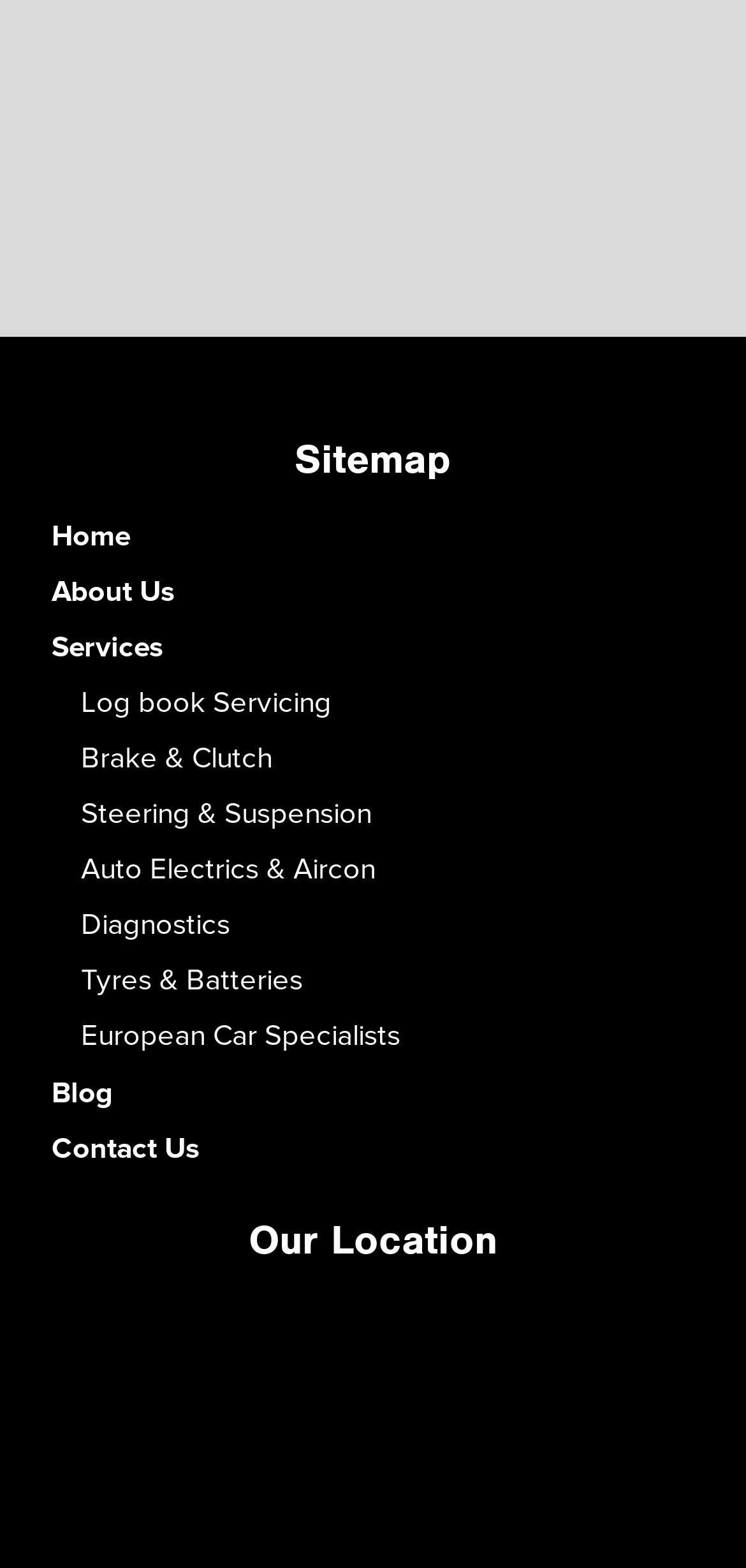Please mark the bounding box coordinates of the area that should be clicked to carry out the instruction: "visit blog".

[0.069, 0.688, 0.151, 0.706]